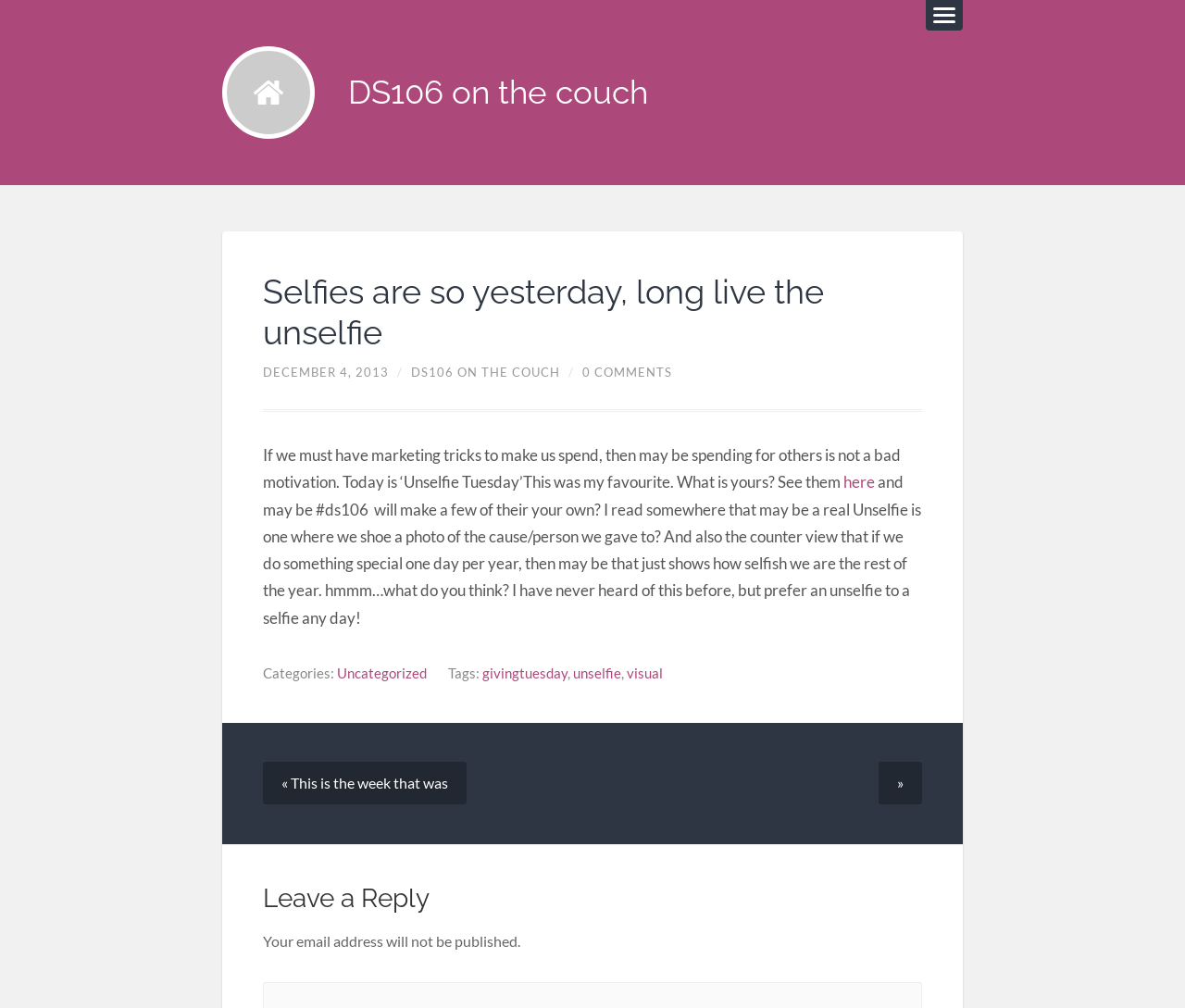Offer a meticulous description of the webpage's structure and content.

This webpage appears to be a blog post titled "Selfies are so yesterday, long live the unselfie" from the blog "DS106 on the couch". At the top, there is a link to the blog's homepage, followed by a heading with the post's title. Below the title, there are links to the post's date, category, and tags.

The main content of the post is a paragraph of text that discusses the concept of "Unselfie Tuesday" and the idea of taking photos of charitable acts instead of selfies. The text also includes a link to view more unselfies. Below this paragraph, there is another block of text that continues the discussion and raises questions about the nature of selflessness.

On the right side of the page, there are links to navigate to the previous and next posts. At the bottom of the page, there is a section for leaving a reply, with a heading and a note stating that email addresses will not be published.